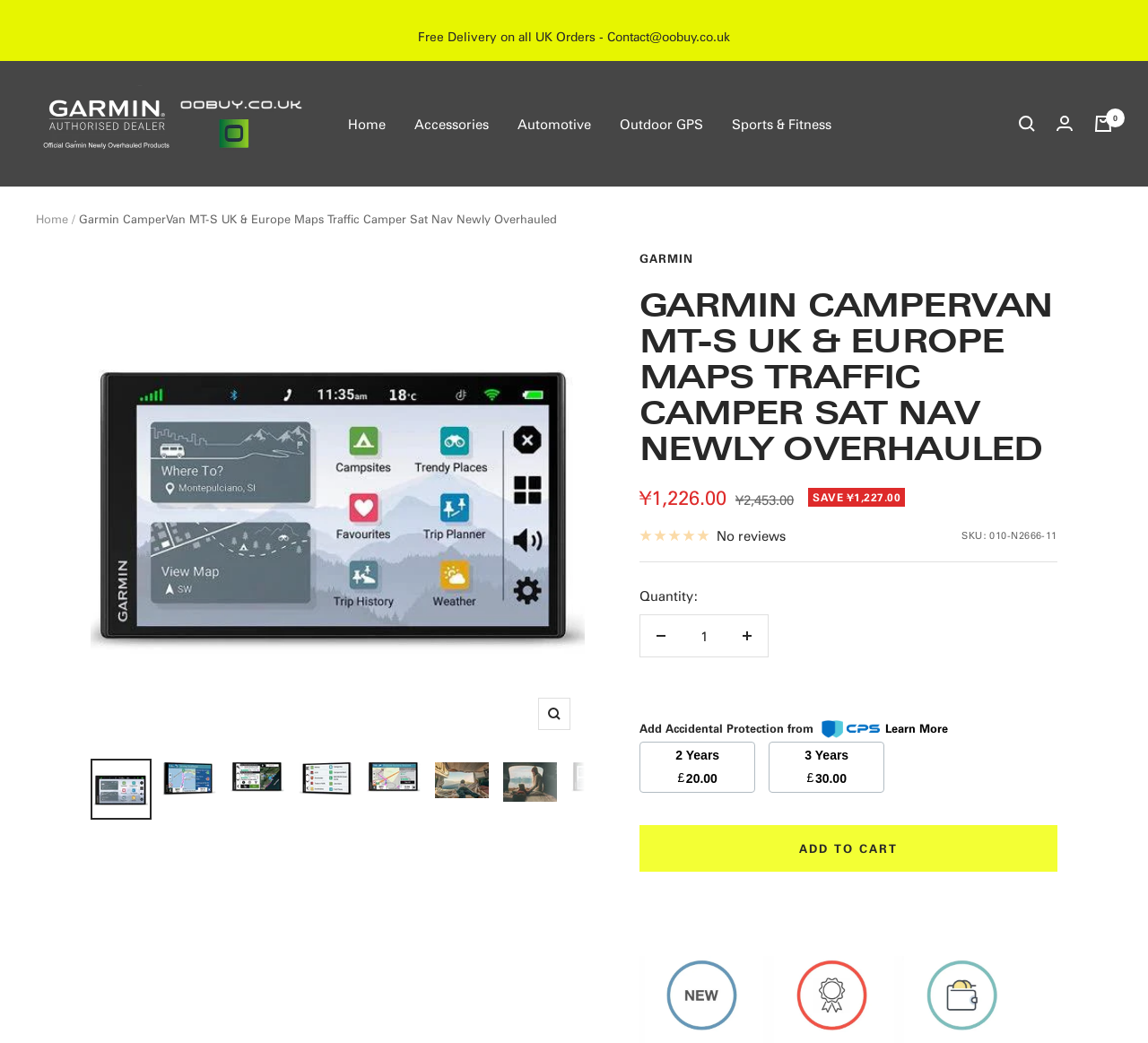Extract the main title from the webpage.

GARMIN CAMPERVAN MT-S UK & EUROPE MAPS TRAFFIC CAMPER SAT NAV NEWLY OVERHAULED